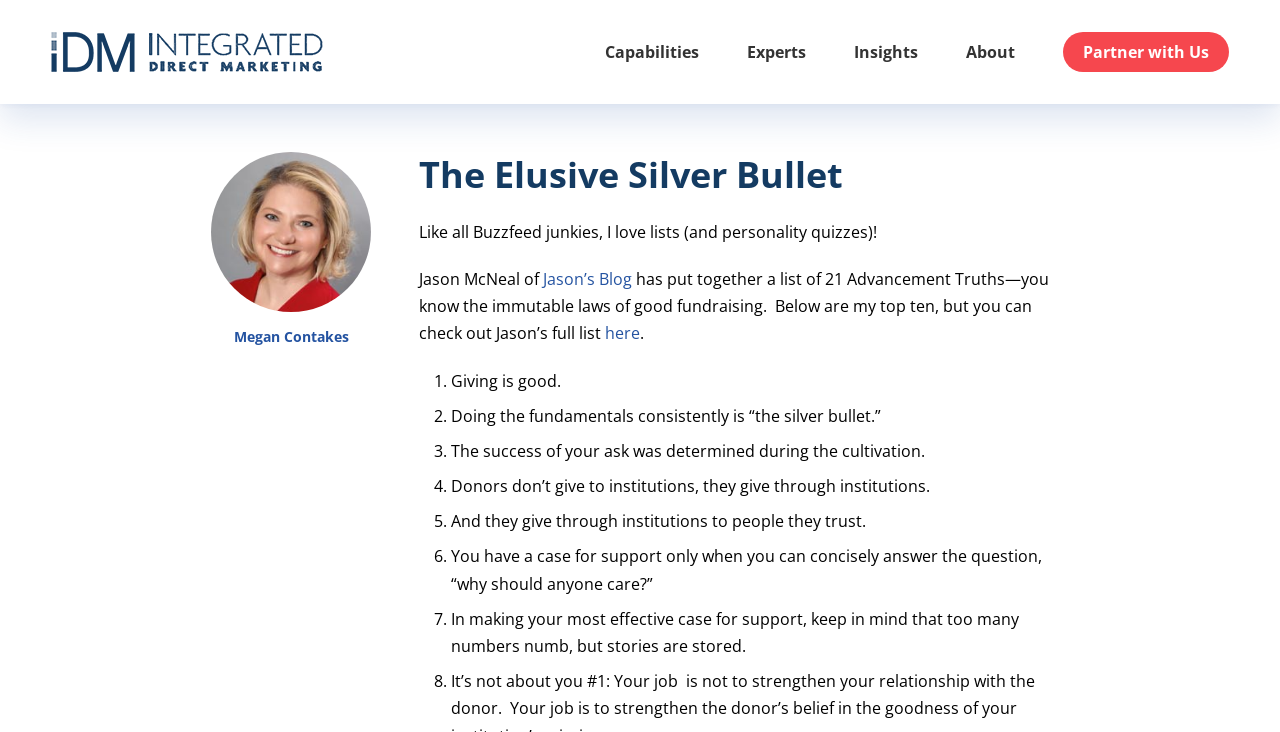Highlight the bounding box coordinates of the region I should click on to meet the following instruction: "Check out the 'Capabilities' page".

[0.457, 0.044, 0.562, 0.098]